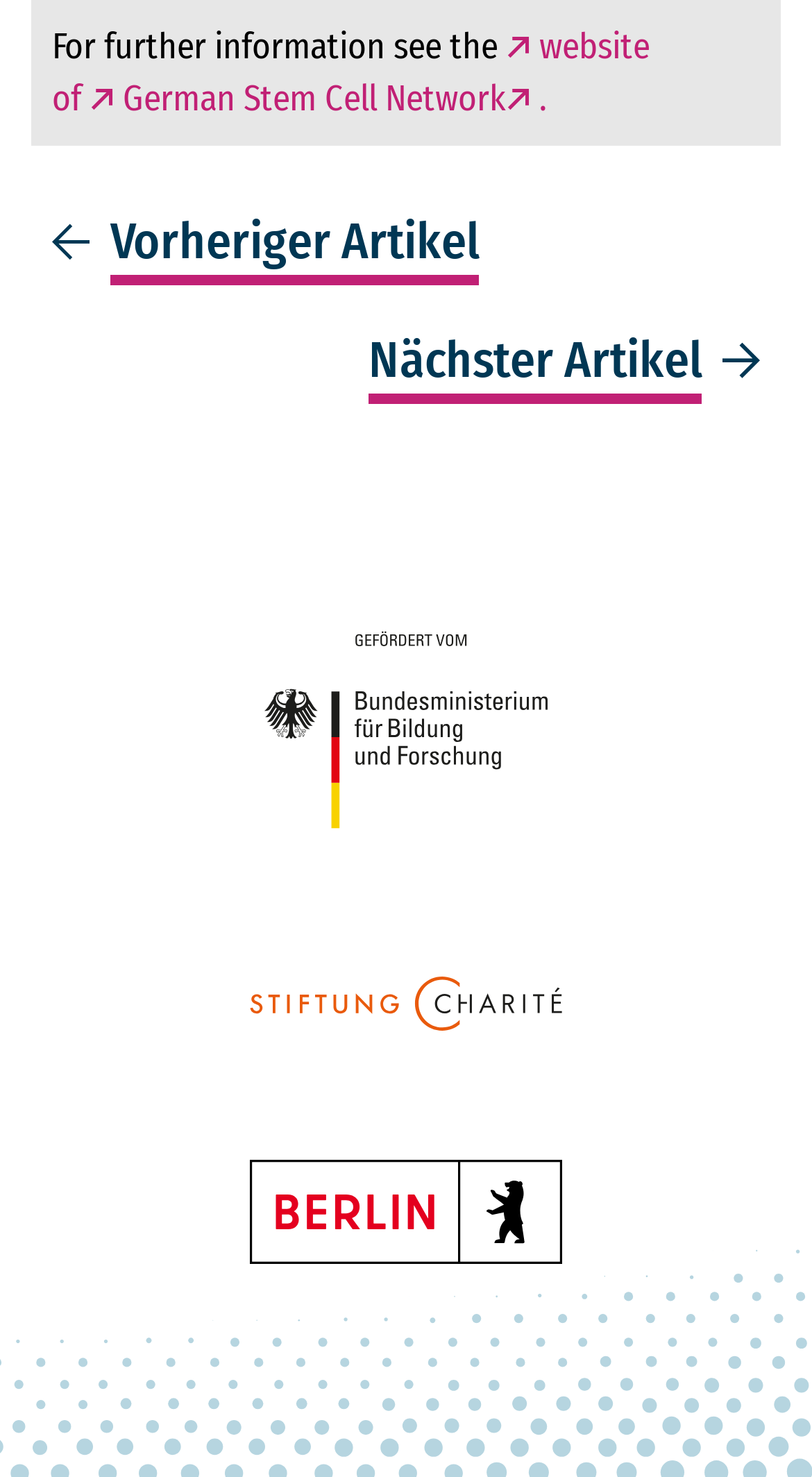Identify the bounding box coordinates of the area you need to click to perform the following instruction: "go to the previous article".

[0.038, 0.141, 0.615, 0.193]